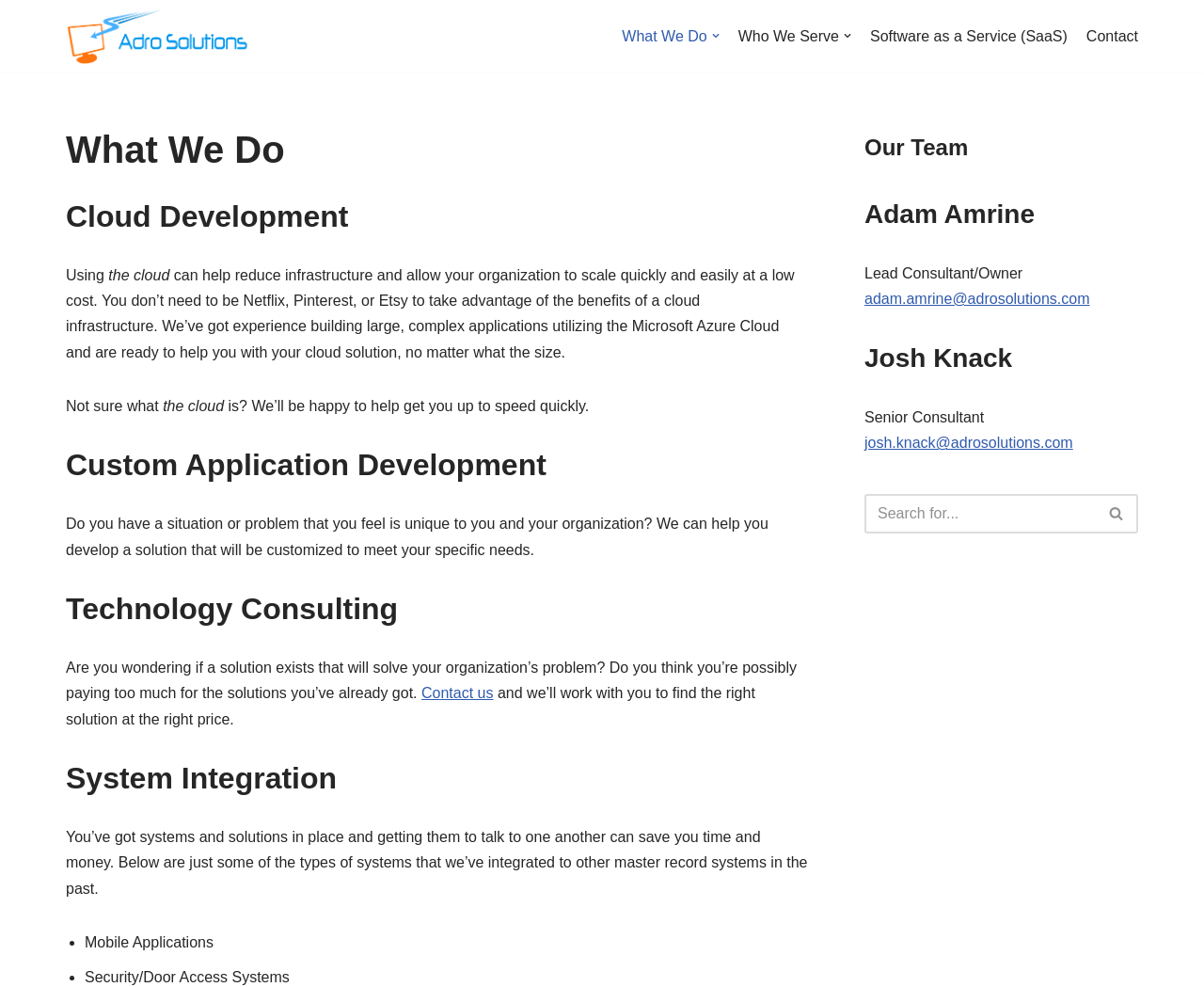What is the purpose of the 'Contact us' link?
Please respond to the question with a detailed and well-explained answer.

The 'Contact us' link is provided in the section about Technology Consulting, where it is mentioned that the company can help find the right solution at the right price. This suggests that the purpose of the link is to allow users to get in touch with the company to find a suitable solution for their needs.